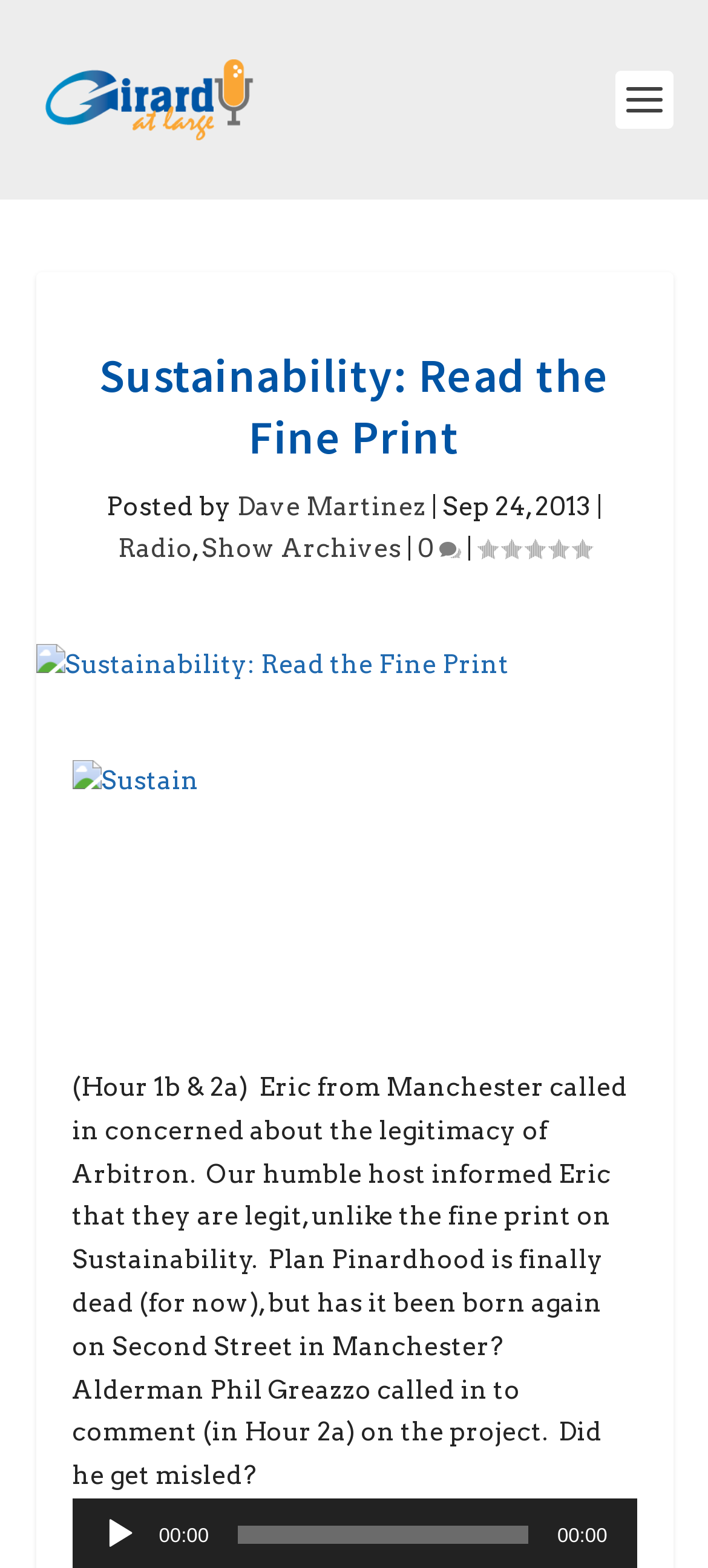From the screenshot, find the bounding box of the UI element matching this description: "0". Supply the bounding box coordinates in the form [left, top, right, bottom], each a float between 0 and 1.

[0.59, 0.341, 0.651, 0.359]